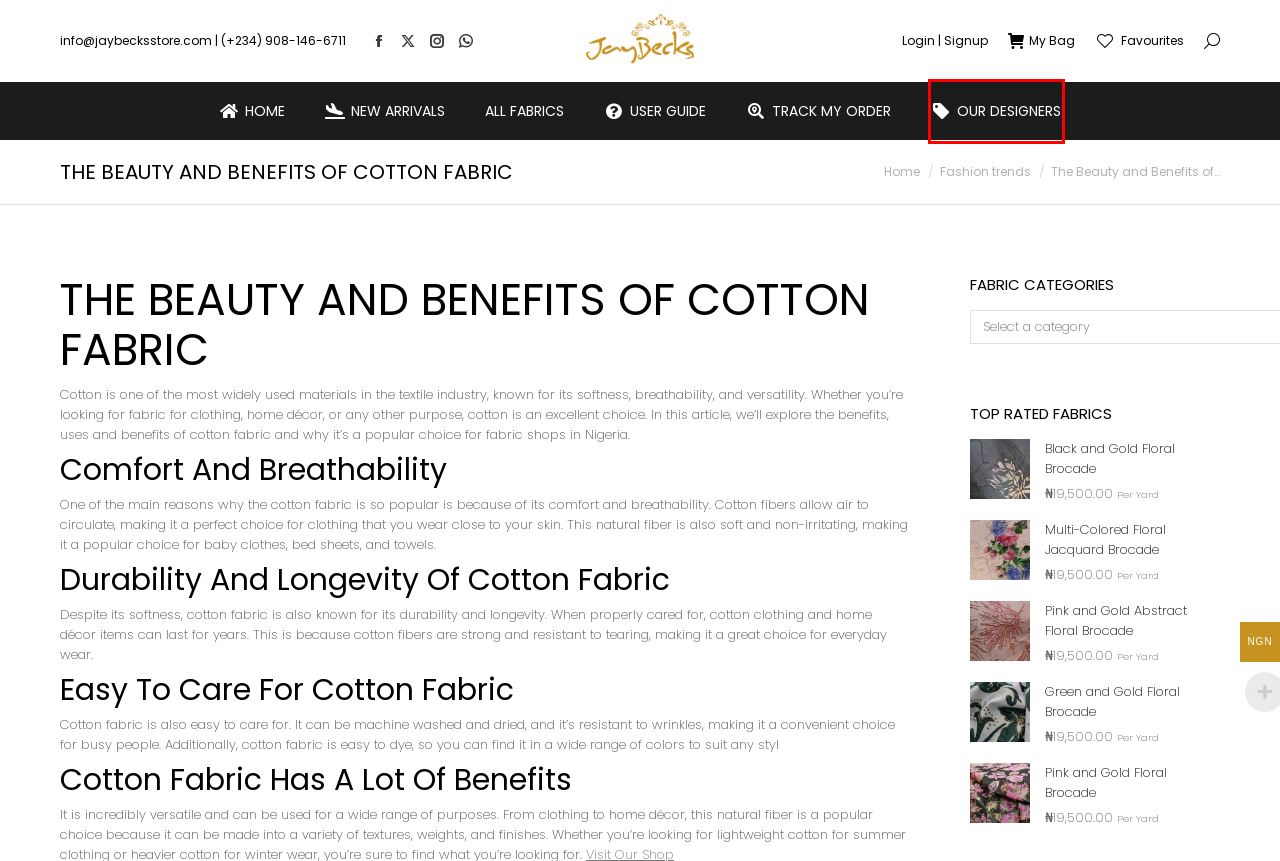Look at the screenshot of a webpage where a red bounding box surrounds a UI element. Your task is to select the best-matching webpage description for the new webpage after you click the element within the bounding box. The available options are:
A. Registered Designers | JayBecks Store Logo
B. Green and Gold Floral Brocade fabric | JayBecks Store Logo
C. Buy Fabric Online Nigeria - Best Fabric Stores Abuja | JayBecks Store
D. Buy Multi-Colored Floral Jacquard Brocade Fabric online | JayBecks Store Logo
E. Order tracking | JayBecks Store Logo
F. Pink and Gold Abstract Floral Brocade Fabric | JayBecks Store Logo
G. Log In ‹ JayBecks Store Logo — WordPress
H. Fashion trends Archives | JayBecks Store Logo

A